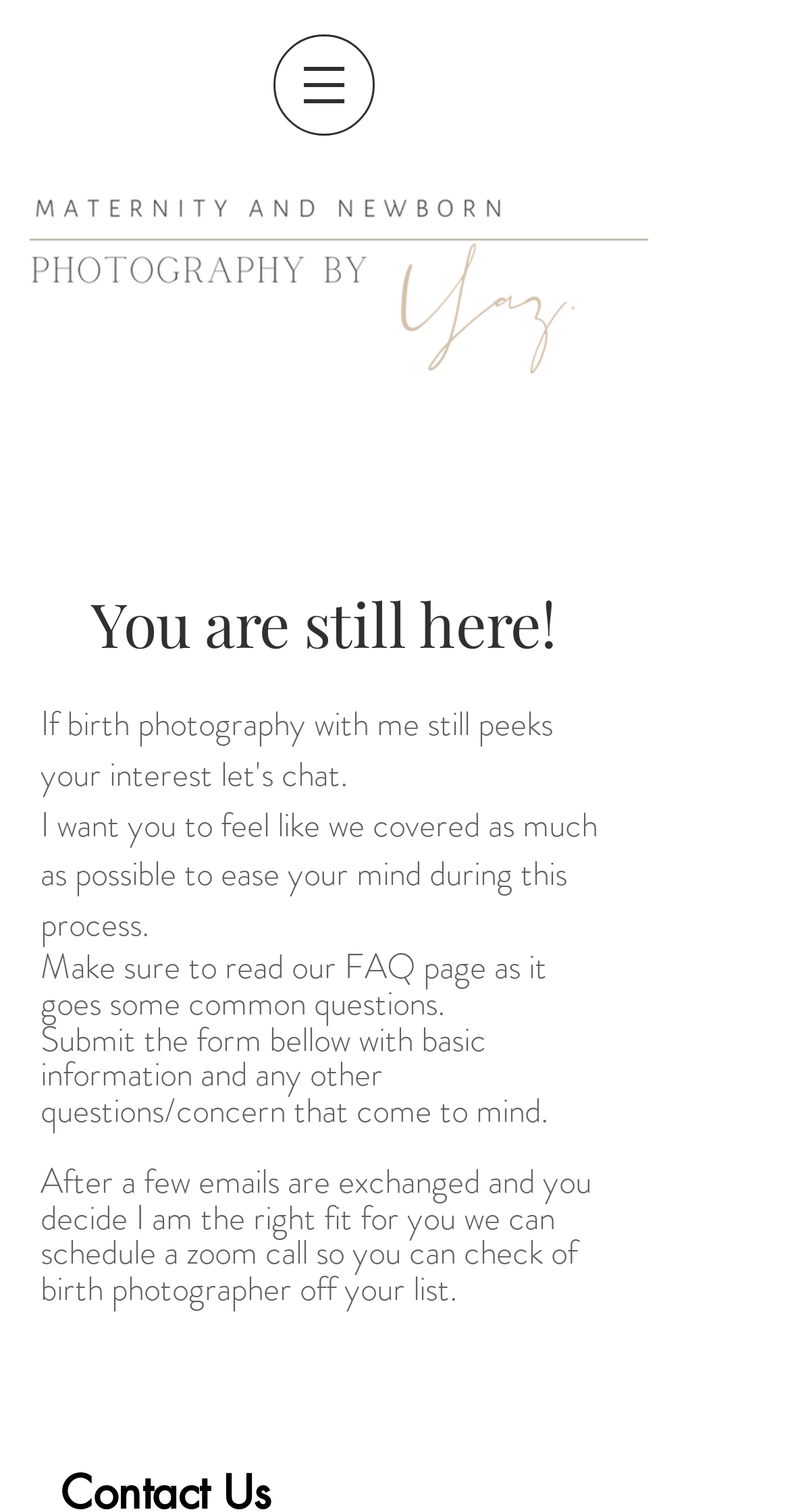Describe all the key features and sections of the webpage thoroughly.

The webpage is a booking page for a photography service, specifically for a family photographer in Los Angeles and Orange County. At the top of the page, there is a large image that takes up most of the width, with a navigation menu to the right of it, containing a button with a small icon. Below the image, there is a prominent heading that reads "You are still here!".

Underneath the heading, there are several paragraphs of text that provide information about the booking process. The text explains that the photographer wants to ensure that clients feel comfortable and informed throughout the process. It advises readers to check the FAQ page, which answers common questions. The text then guides the reader to submit a form with basic information and any questions or concerns they may have. After exchanging a few emails, the photographer can schedule a Zoom call to discuss further.

The overall layout of the page is simple and easy to follow, with a clear hierarchy of elements. The image and navigation menu are positioned at the top, followed by the heading and paragraphs of text. The text is organized in a logical and coherent manner, making it easy to read and understand.